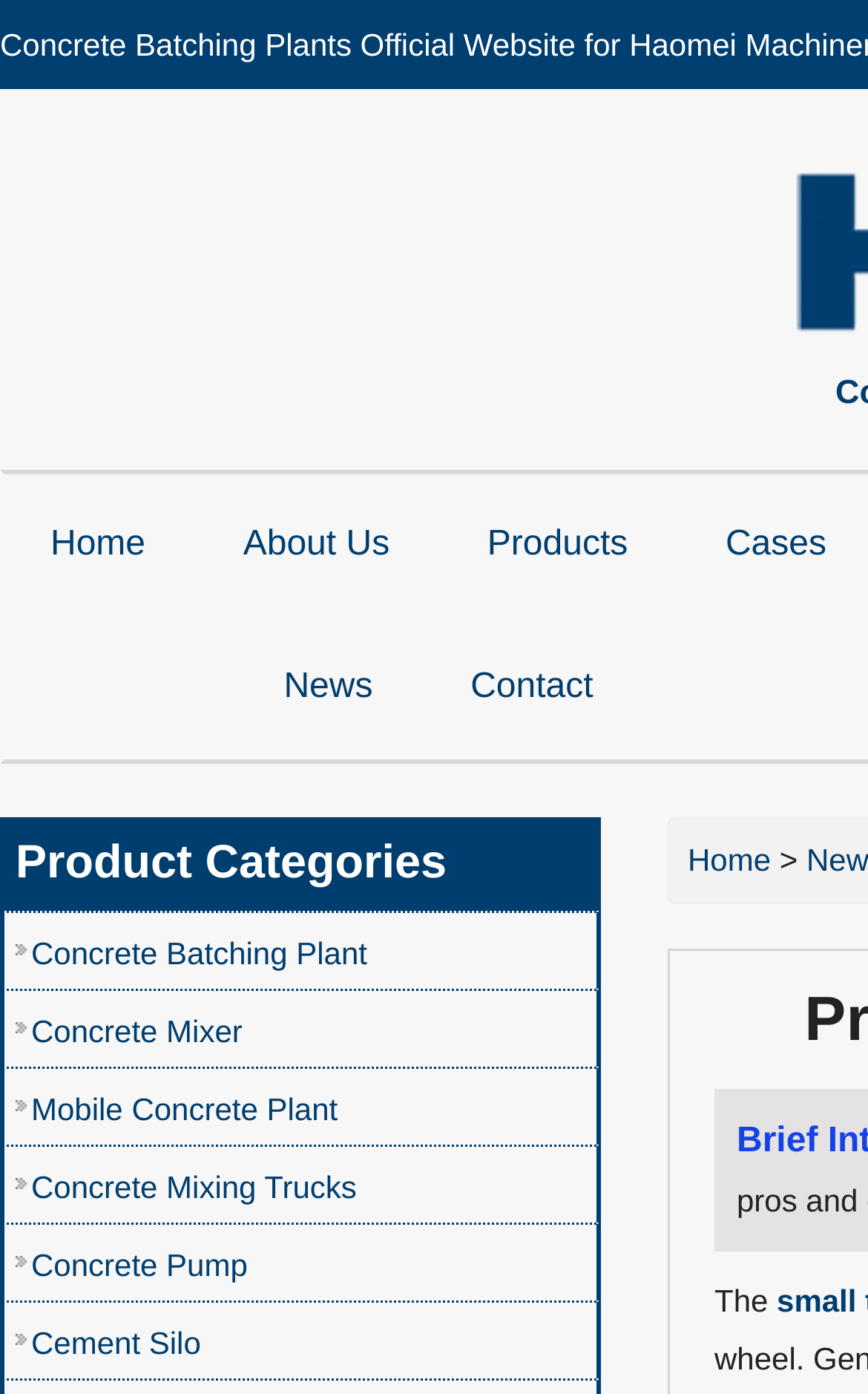Identify the bounding box coordinates for the UI element described as: "Mobile Concrete Plant". The coordinates should be provided as four floats between 0 and 1: [left, top, right, bottom].

[0.036, 0.779, 0.69, 0.812]